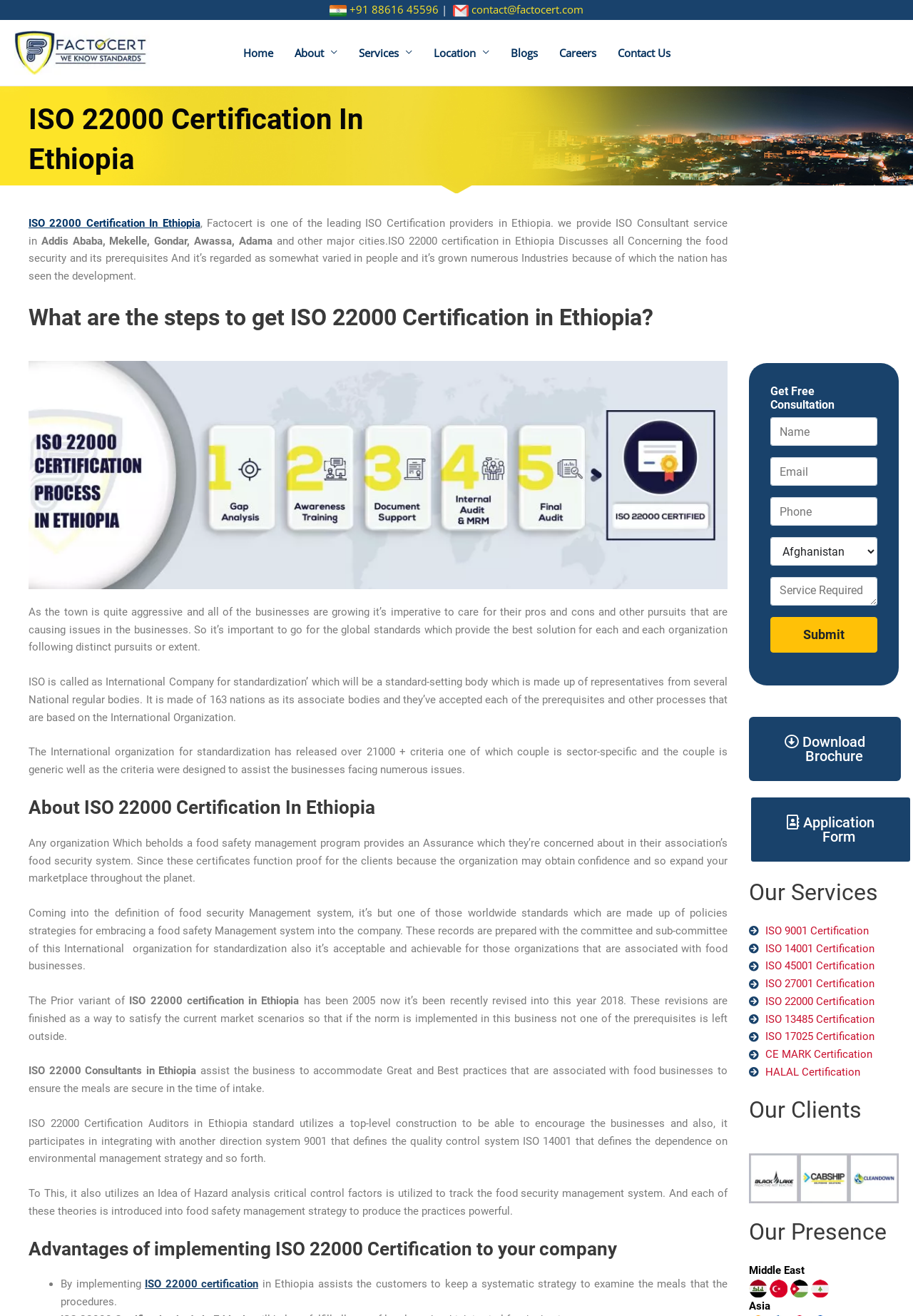What is the purpose of ISO 22000 certification?
Please give a detailed and elaborate answer to the question.

The purpose of ISO 22000 certification is to ensure food security, which is mentioned in the section 'About ISO 22000 Certification In Ethiopia'. It provides an assurance that the organization is concerned about its food safety management system.